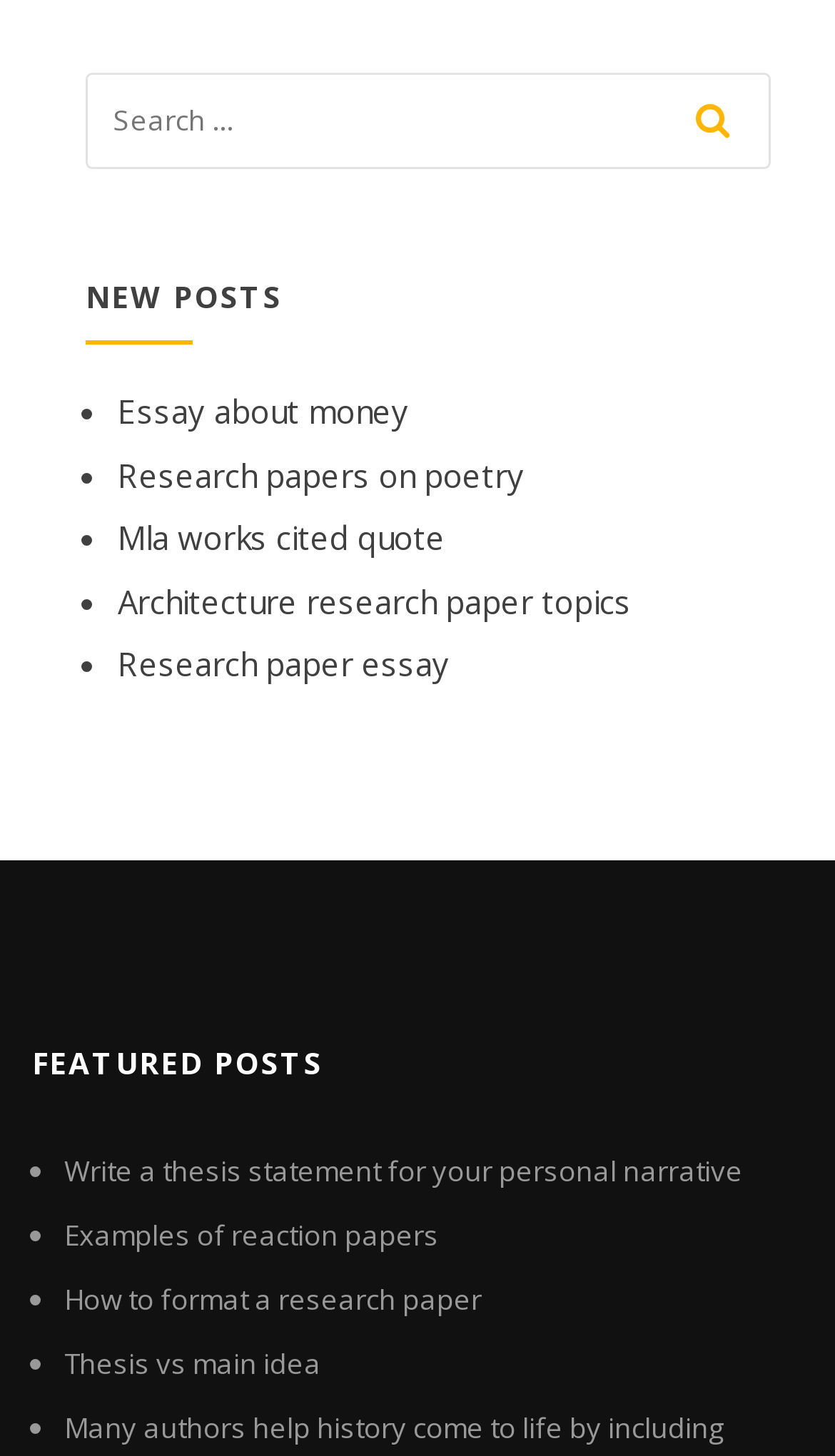Locate the bounding box of the UI element with the following description: "parent_node: SEARCH placeholder="KEYWORDS..."".

None